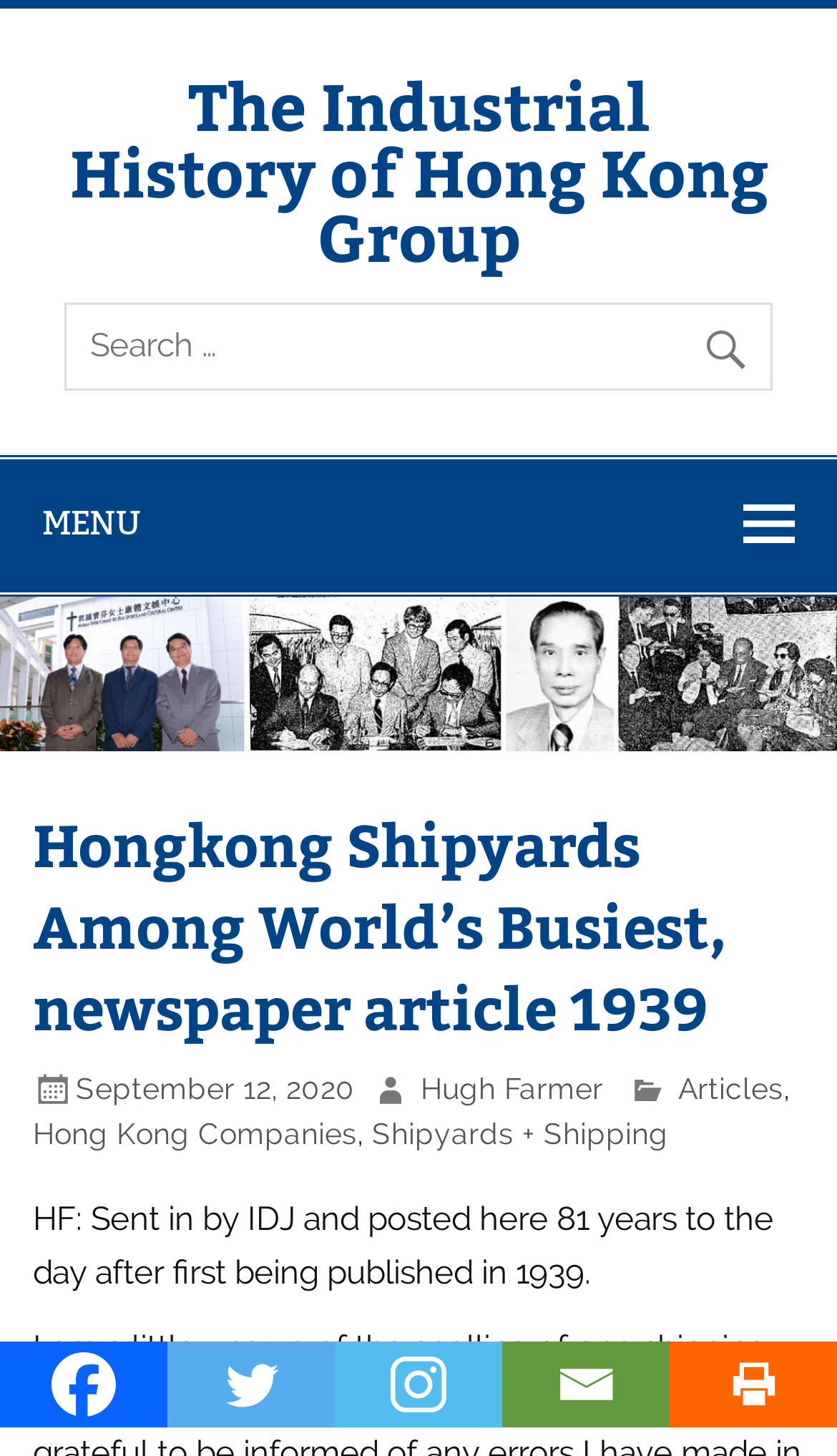Could you determine the bounding box coordinates of the clickable element to complete the instruction: "Search for something"? Provide the coordinates as four float numbers between 0 and 1, i.e., [left, top, right, bottom].

[0.078, 0.208, 0.922, 0.268]